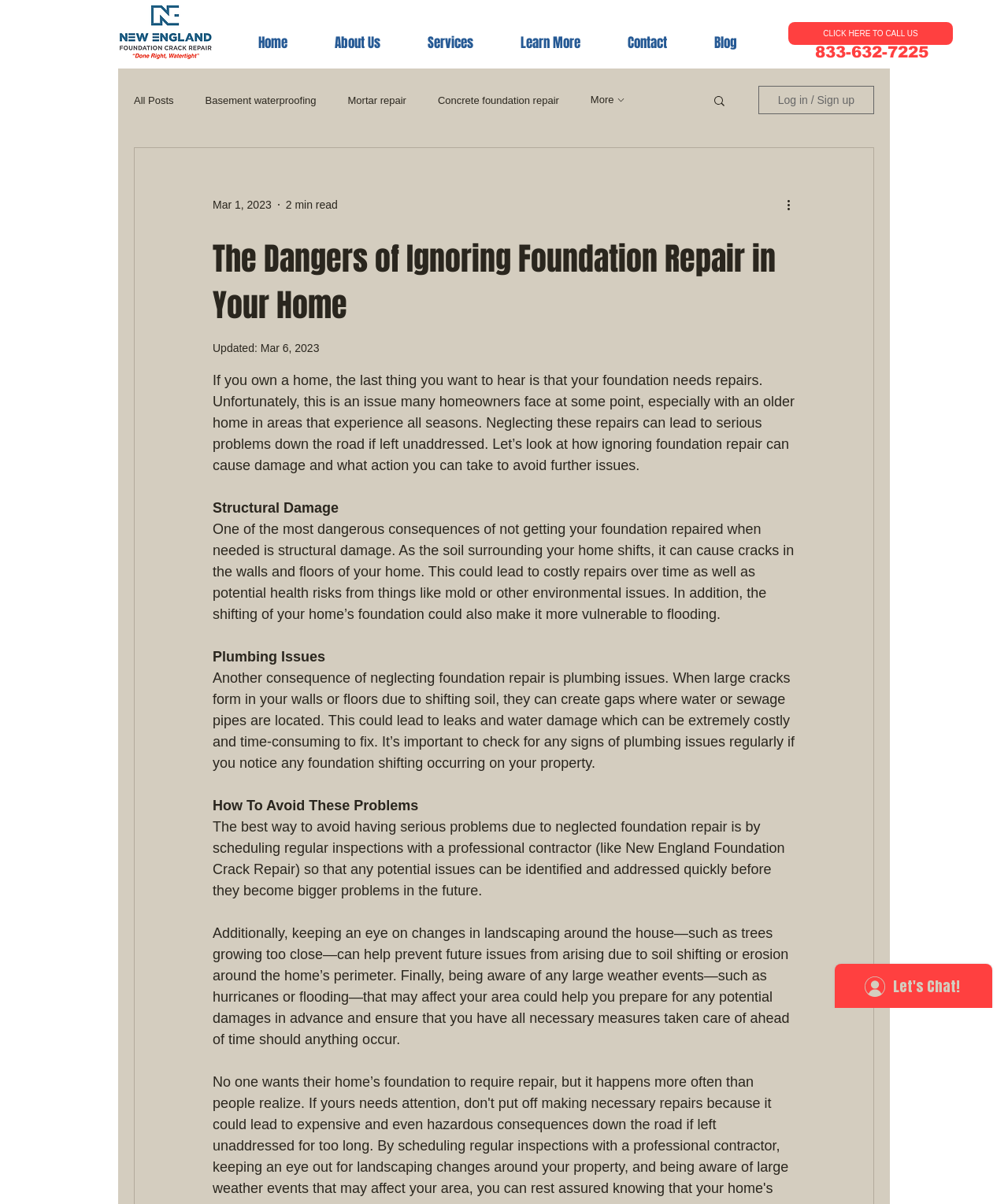Answer the question briefly using a single word or phrase: 
What is the phone number to call for foundation repair?

833-632-7225